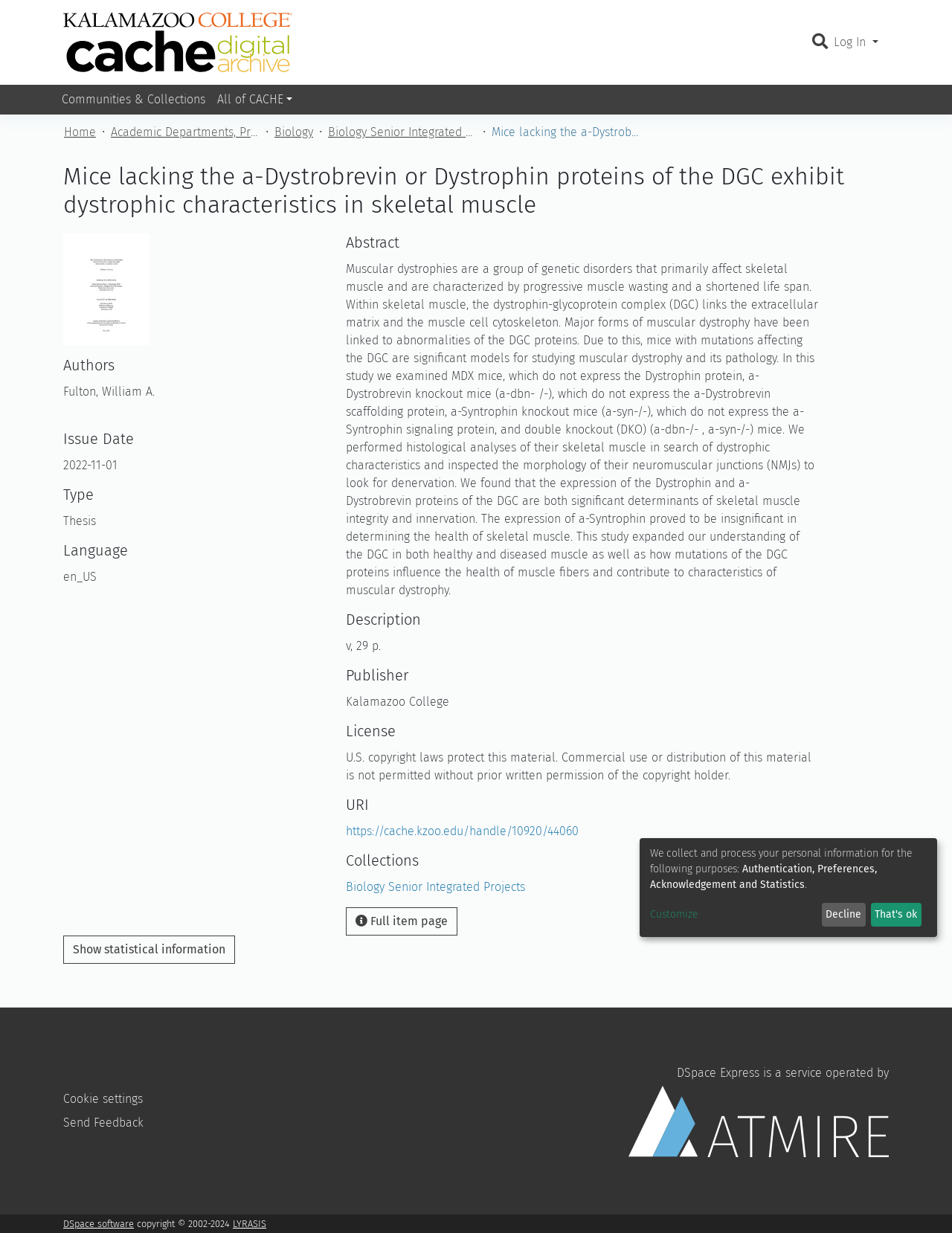Provide a single word or phrase answer to the question: 
What is the name of the author?

Fulton, William A.